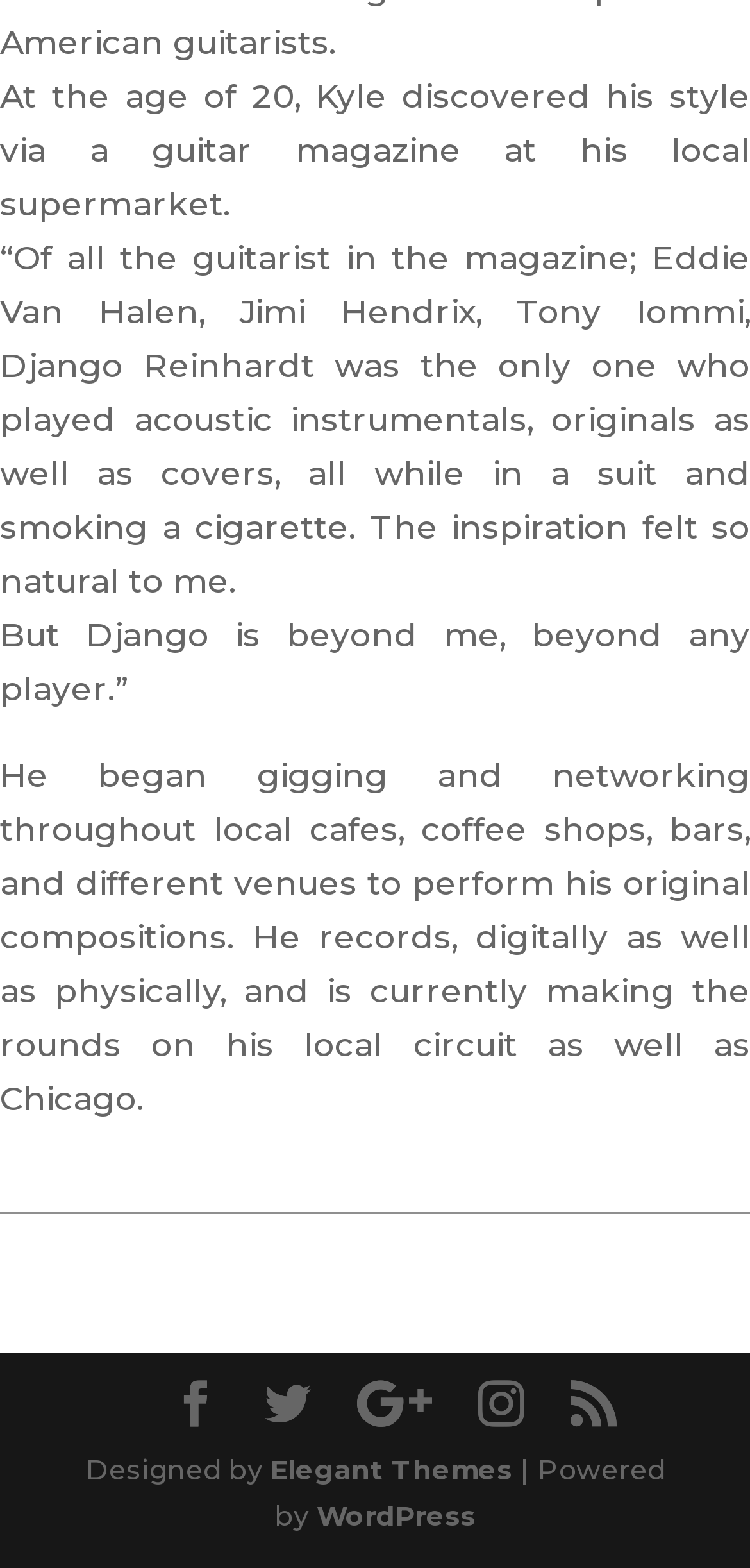What type of instrument does Kyle play?
Using the information from the image, give a concise answer in one word or a short phrase.

Guitar